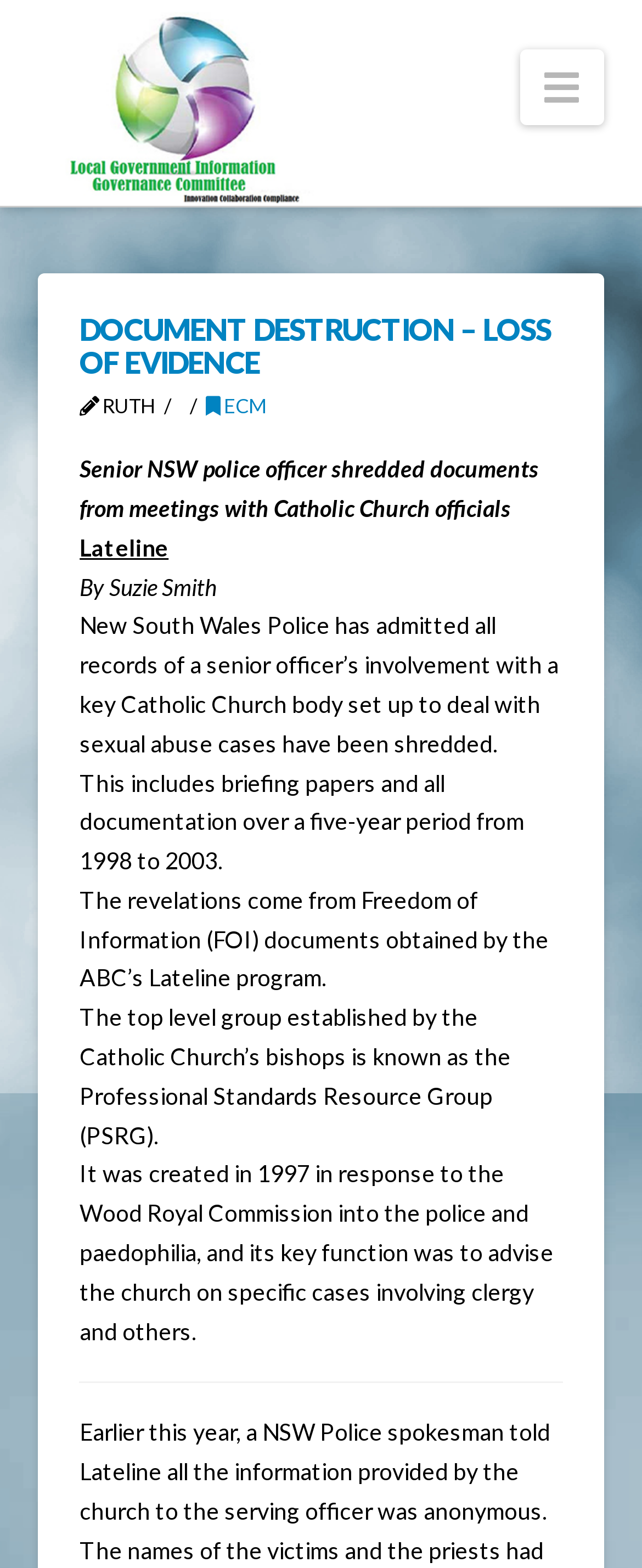Find the bounding box coordinates for the HTML element specified by: "parent_node: Navigation".

[0.06, 0.007, 0.509, 0.132]